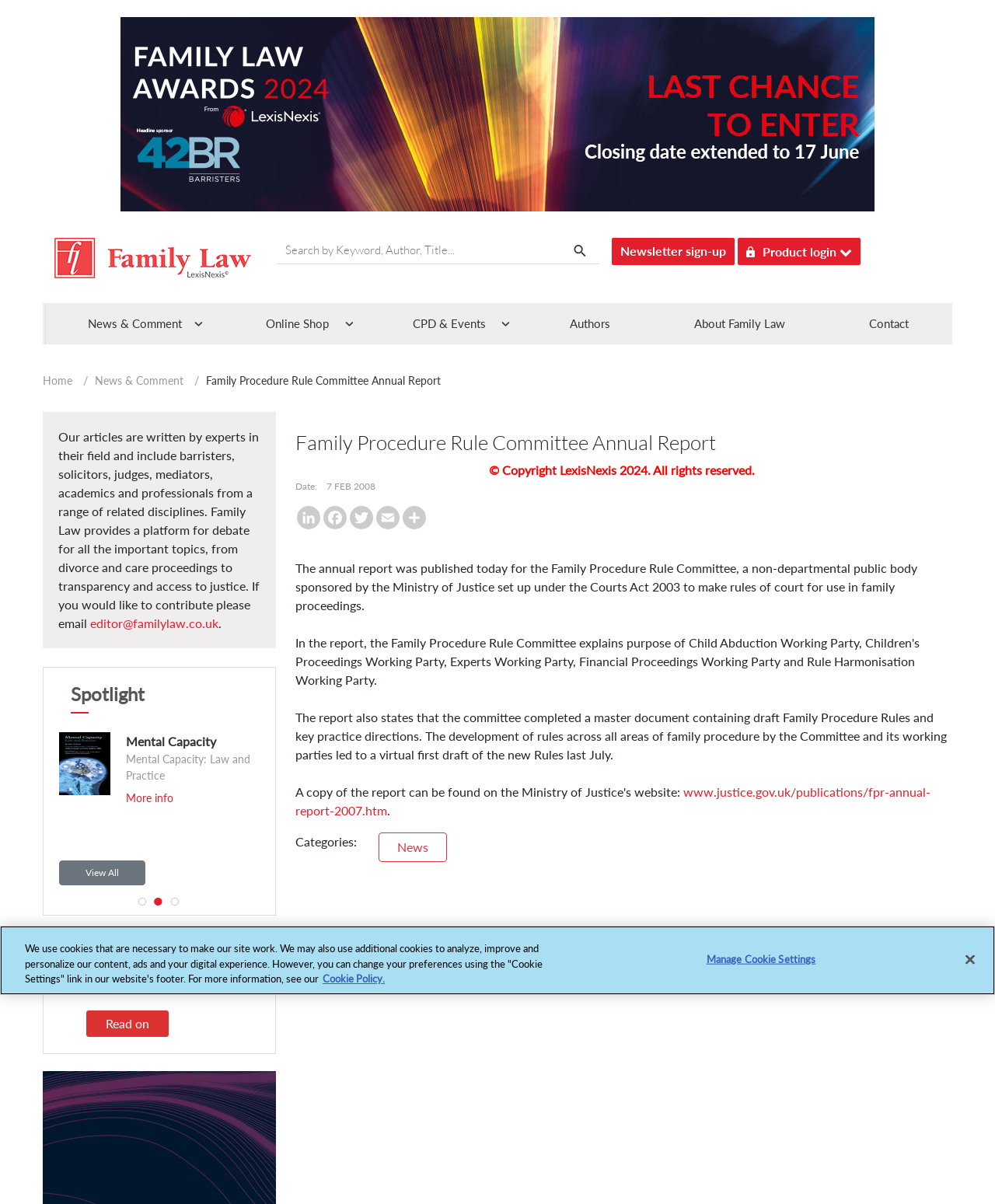Calculate the bounding box coordinates of the UI element given the description: "Product login".

[0.741, 0.198, 0.865, 0.22]